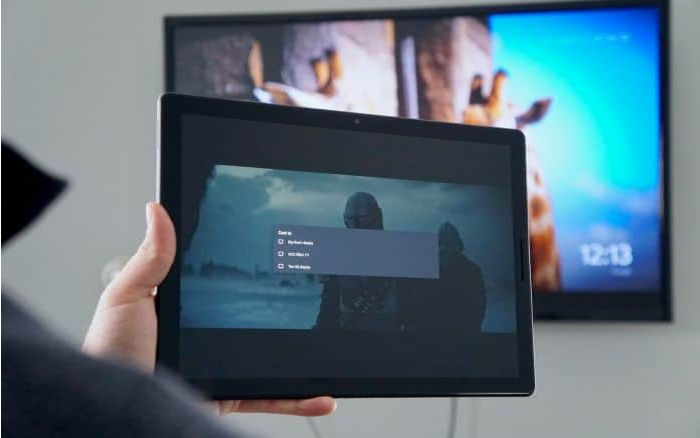Elaborate on all the key elements and details present in the image.

The image depicts a person using a tablet to cast content from the Disney+ app to a larger screen, likely a television. The foreground features the tablet displaying a scene from a movie or show, along with an on-screen menu that includes casting options. In the background, the TV shows a vibrant image, suggesting it is receiving the casted content. This scene illustrates the functionality of the Disney+ mobile app, which enables users to effortlessly cast movies and TV shows to their Smart TV, enhancing the viewing experience. The visual setting underscores the ease of streaming with Chromecast, making it convenient for users to enjoy their favorite entertainment in a more immersive format.